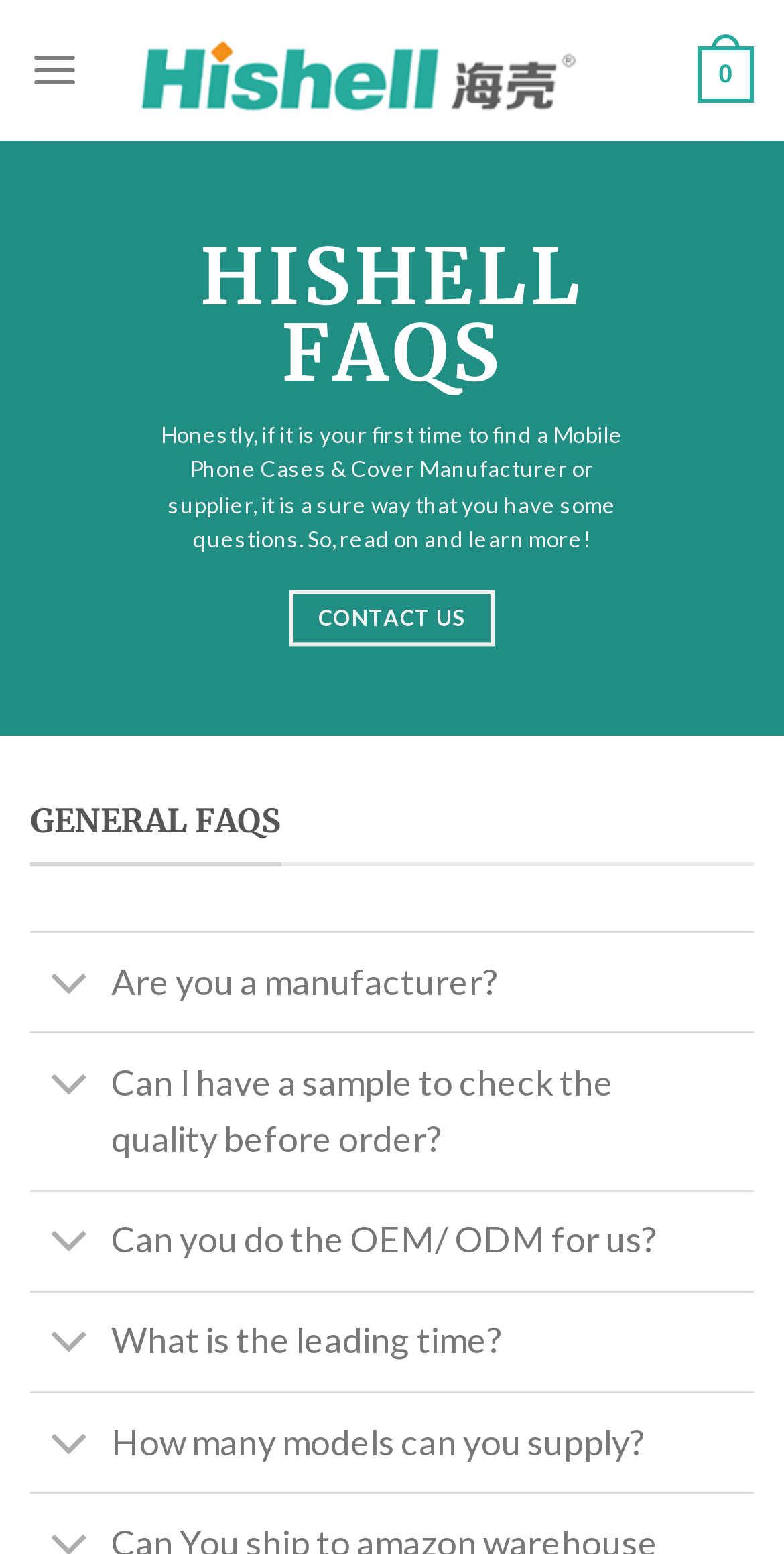Find the bounding box coordinates of the element to click in order to complete the given instruction: "Click on the 'China Phone Case Manufacturers Suppliers Factory Wholesale – Hishell' link."

[0.139, 0.008, 0.851, 0.082]